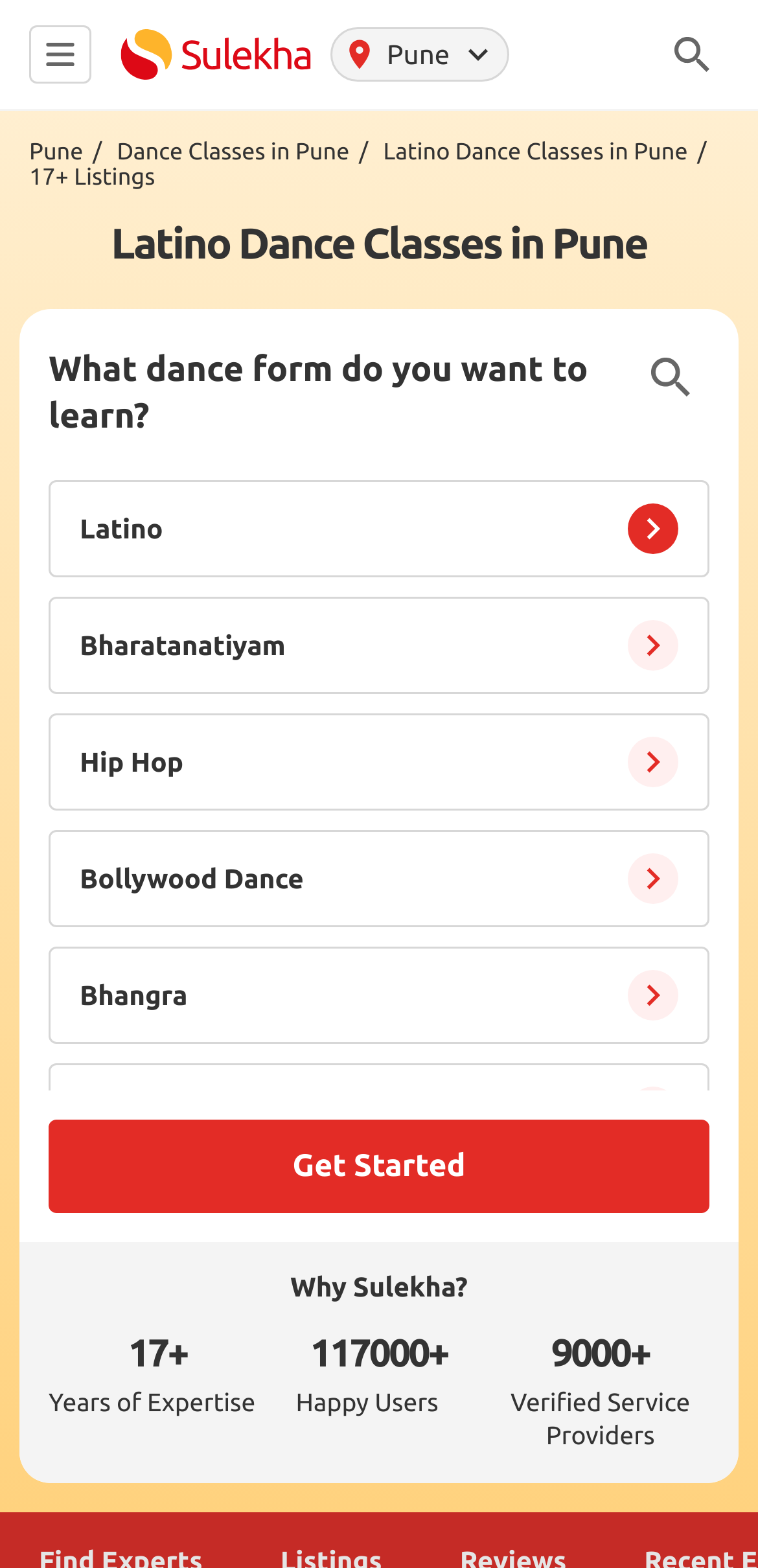How many listings are available for Latin dance classes?
Based on the image, give a concise answer in the form of a single word or short phrase.

17+